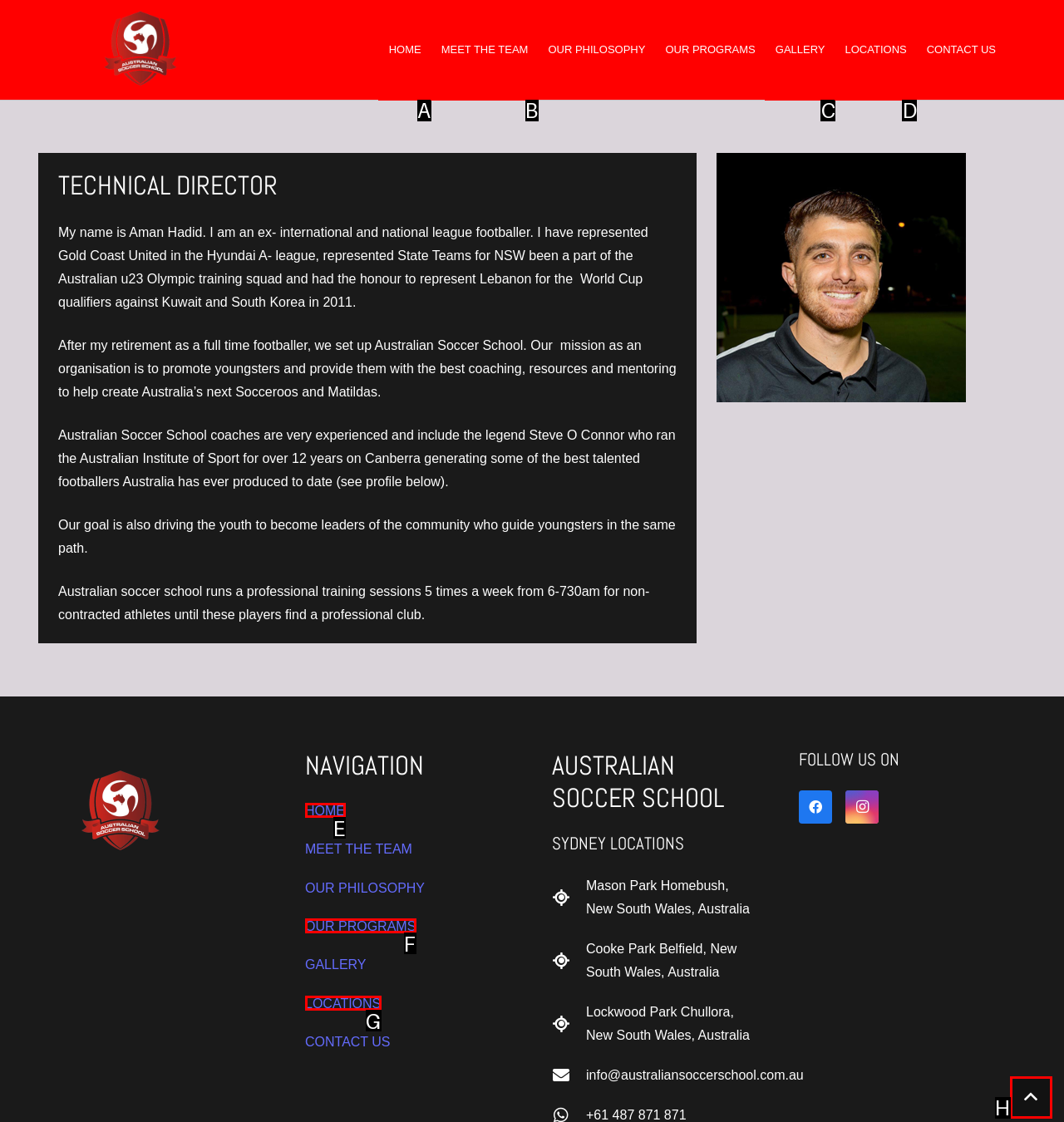Tell me which letter corresponds to the UI element that will allow you to Click HOME. Answer with the letter directly.

A